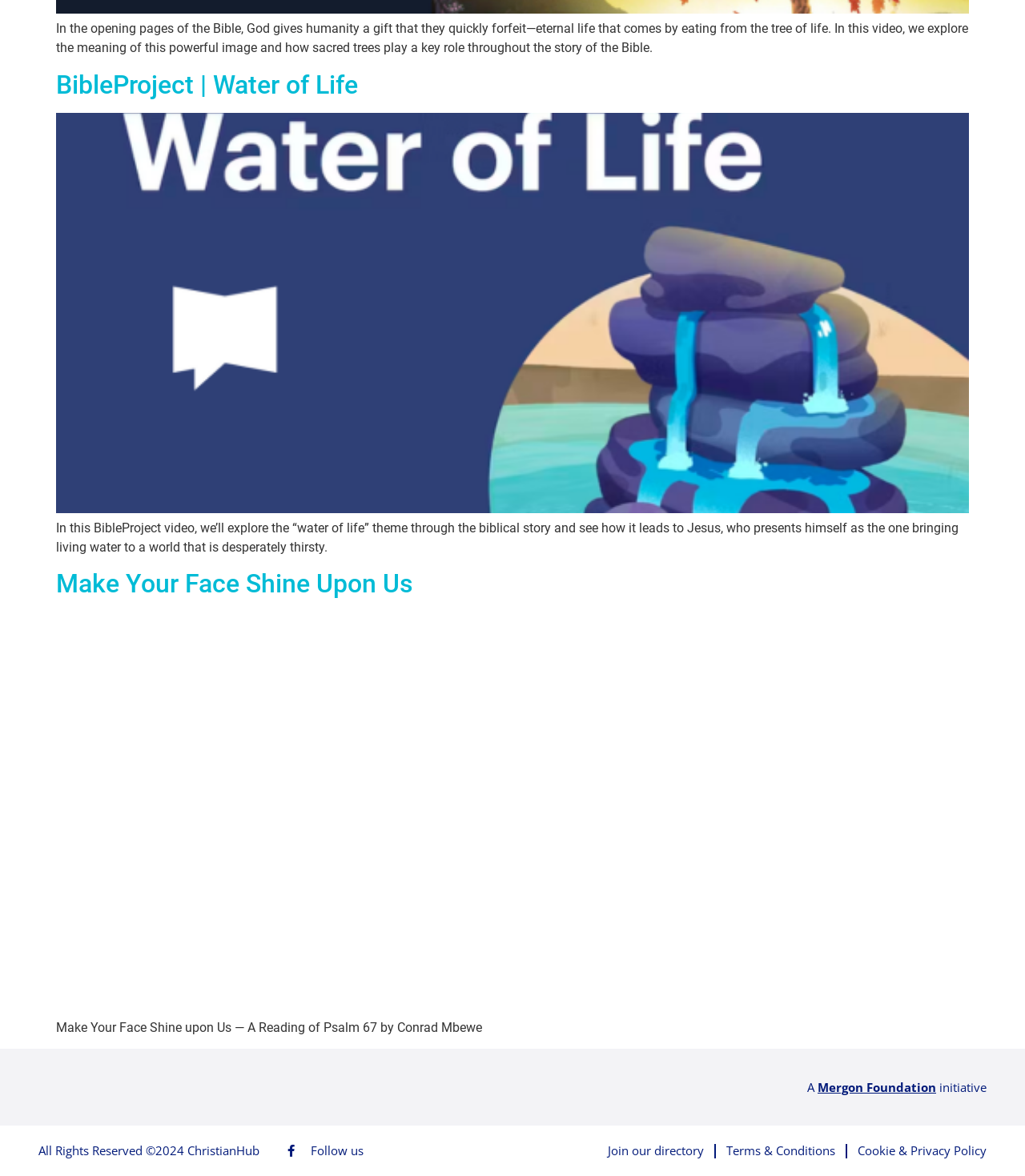Identify the bounding box for the described UI element: "Terms & Conditions".

[0.709, 0.971, 0.815, 0.986]